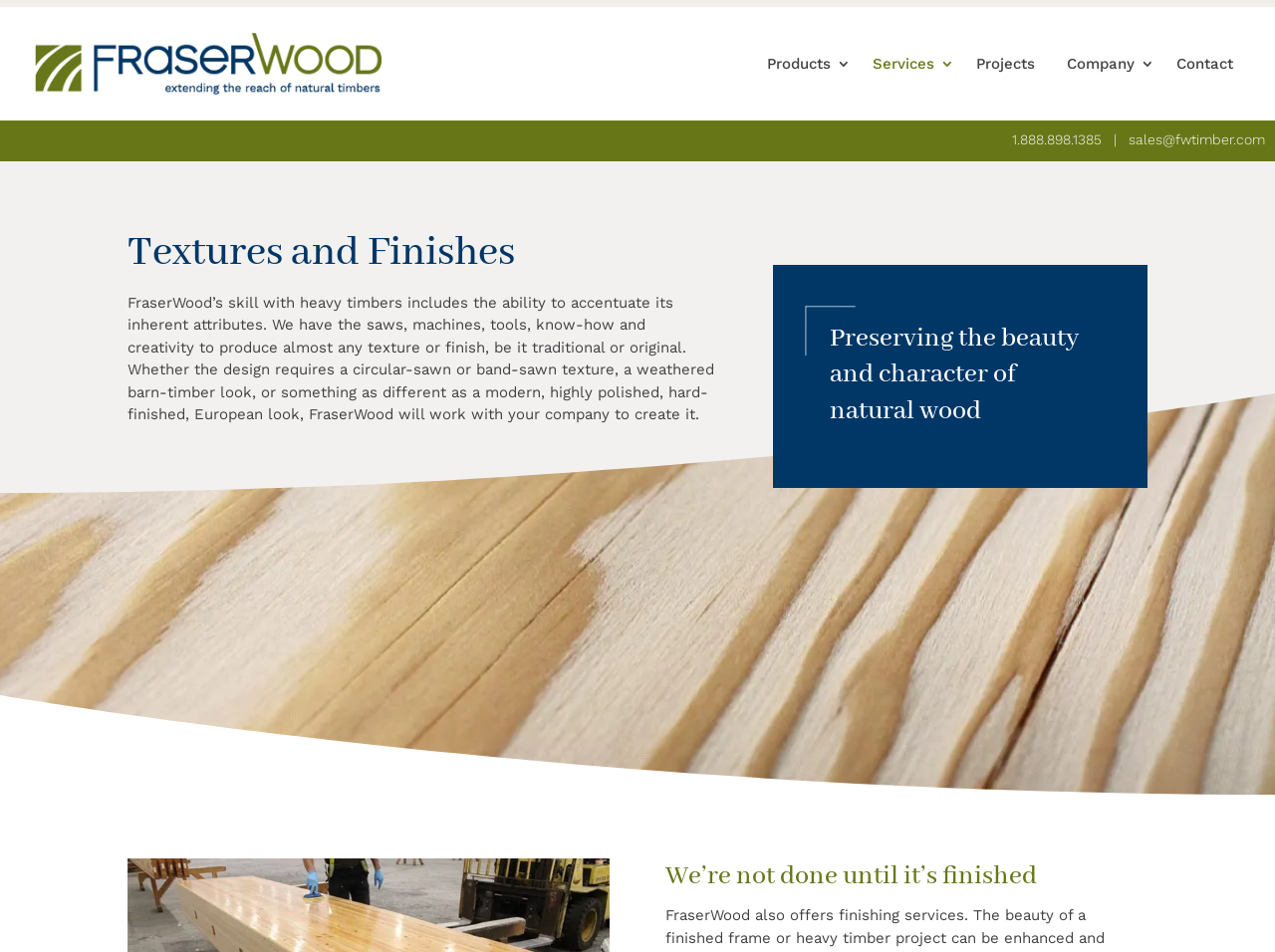Write an exhaustive caption that covers the webpage's main aspects.

The webpage is about FraserWood Industries, a company that specializes in custom finishes and textures for natural wood. At the top left corner, there is a logo of FraserWood Industries, which is an image linked to the company's homepage. Next to the logo, there is a link to the company's homepage with the text "FraserWood Industries".

The top navigation menu consists of five links: "Products 3", "Services 3", "Projects", "Company", and "Contact". These links are positioned horizontally, with "Products 3" on the left and "Contact" on the right.

Below the navigation menu, there is a heading that reads "Textures and Finishes", which is centered on the page. Underneath this heading, there is a paragraph of text that describes FraserWood's capabilities in creating custom textures and finishes for natural wood. The text explains that the company can produce a wide range of textures and finishes, from traditional to modern, and that they work with clients to create custom designs.

To the right of this paragraph, there is another heading that reads "Preserving the beauty and character of natural wood". This heading is positioned slightly below the previous one.

At the bottom of the page, there is a final heading that reads "We’re not done until it’s finished". This heading is centered on the page and is positioned near the bottom.

On the right side of the page, there is a section with contact information, including a phone number and an email address. These are linked and can be clicked to contact the company.